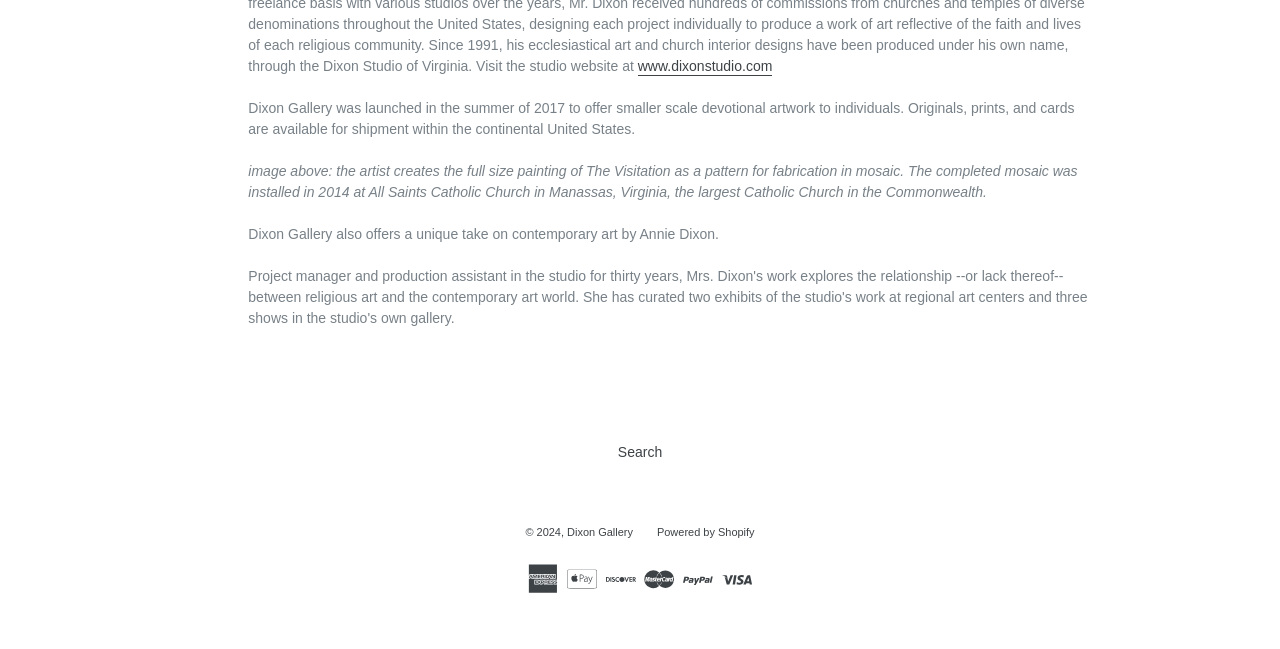Determine the bounding box coordinates of the UI element described by: "Dixon Gallery".

[0.443, 0.81, 0.495, 0.829]